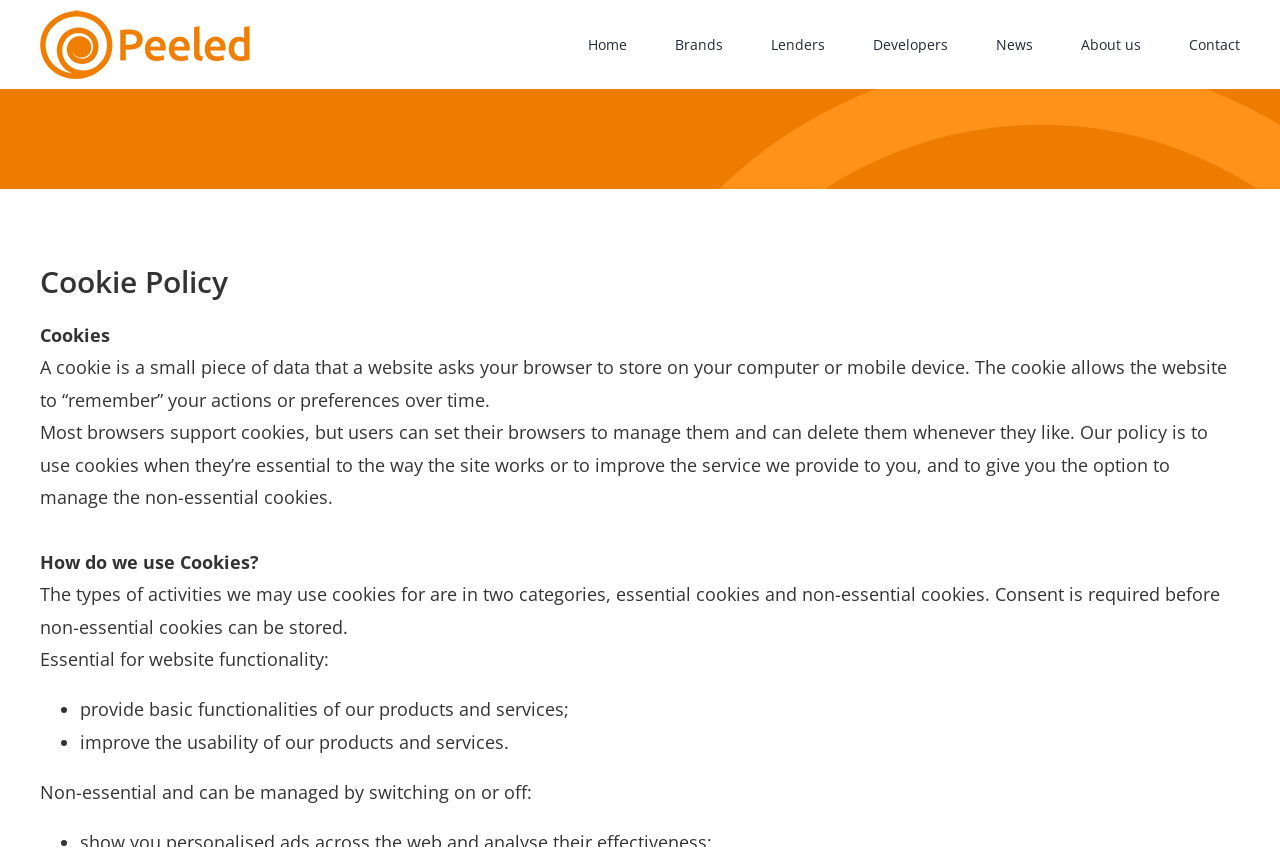What is required before non-essential cookies can be stored?
Using the information presented in the image, please offer a detailed response to the question.

The webpage mentions that consent is required before non-essential cookies can be stored on a user's device.